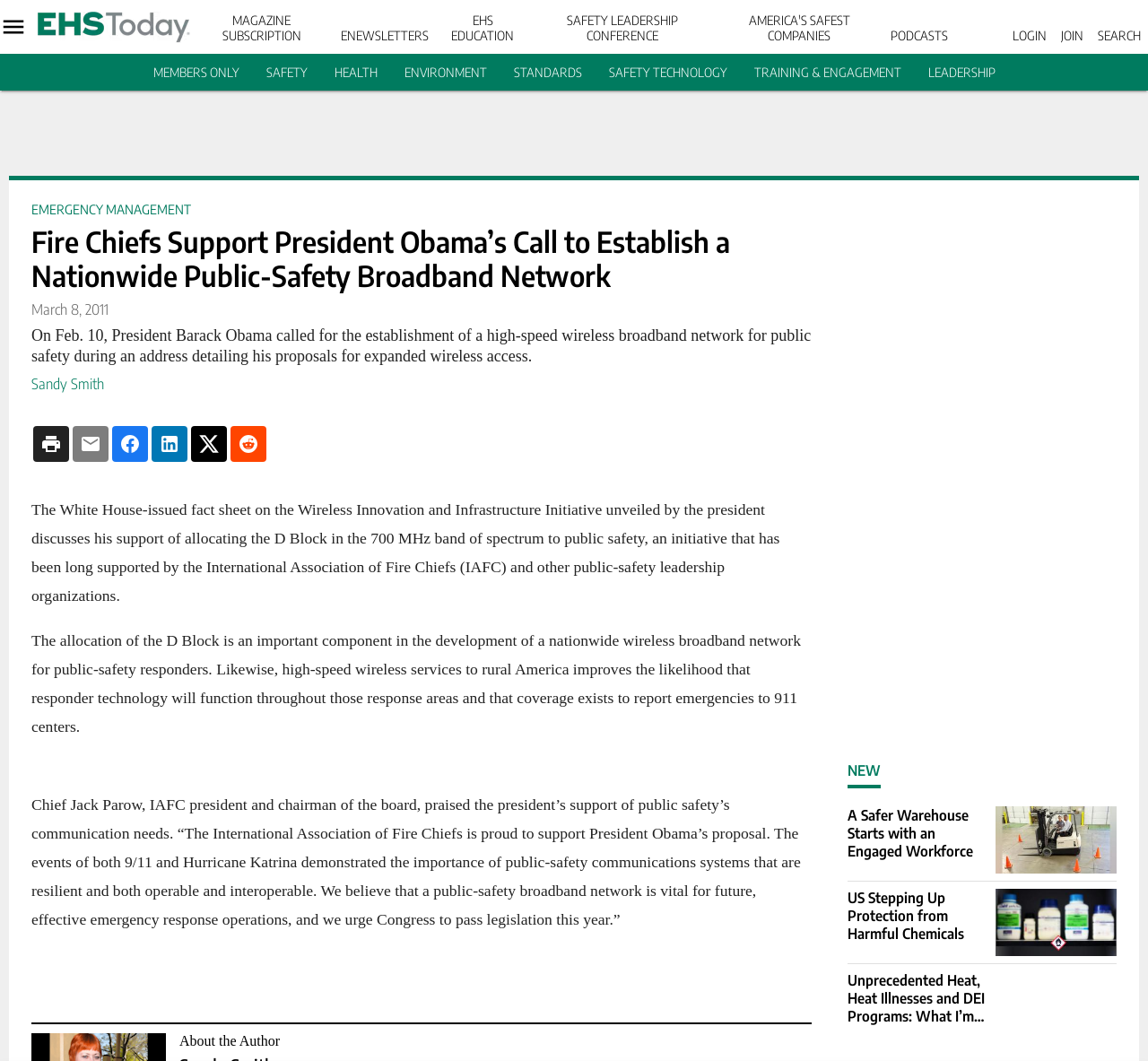Find the bounding box of the element with the following description: "America's Safest Companies Awards". The coordinates must be four float numbers between 0 and 1, formatted as [left, top, right, bottom].

[0.0, 0.608, 0.025, 0.637]